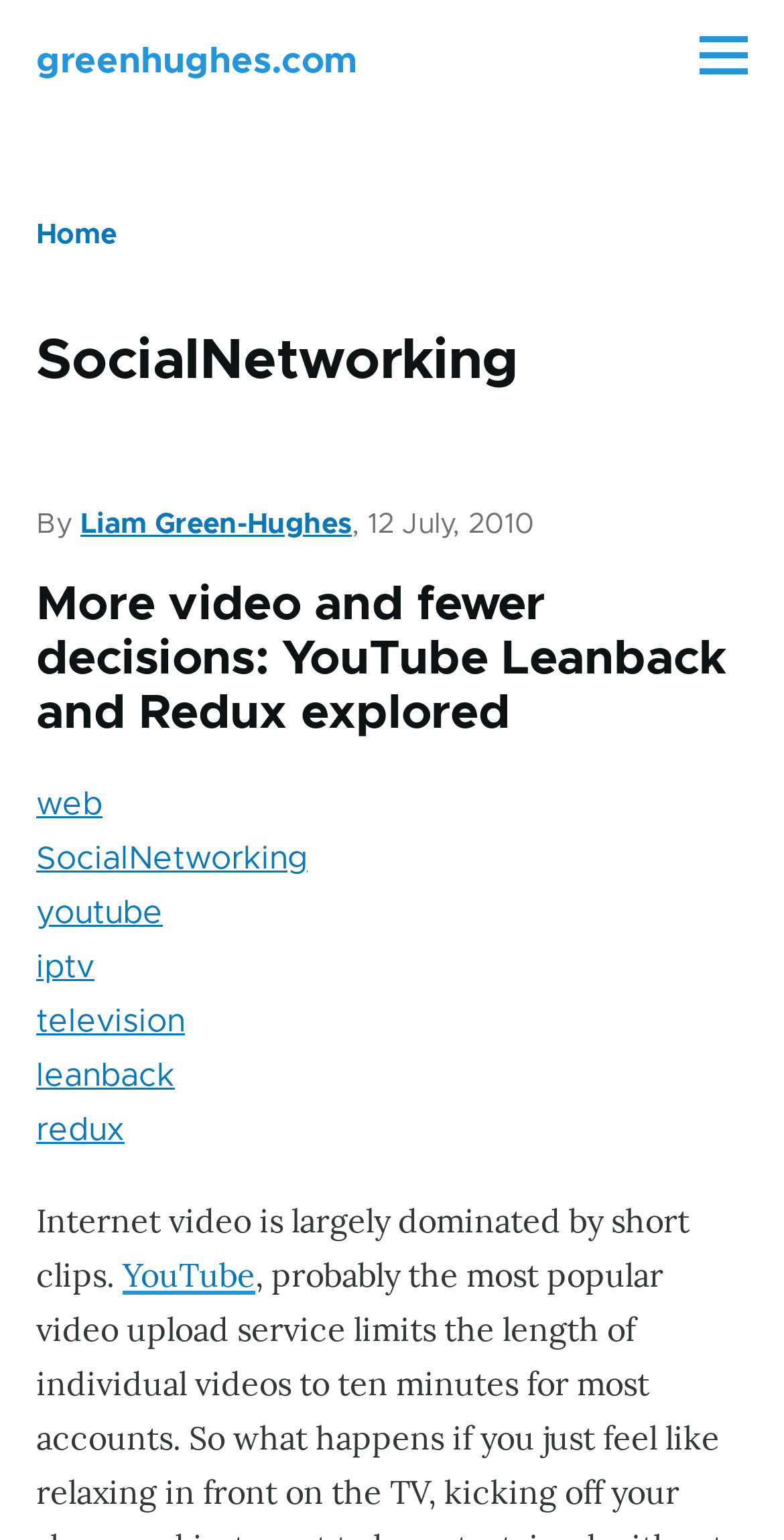What is the title of the article?
Using the image, answer in one word or phrase.

More video and fewer decisions: YouTube Leanback and Redux explored